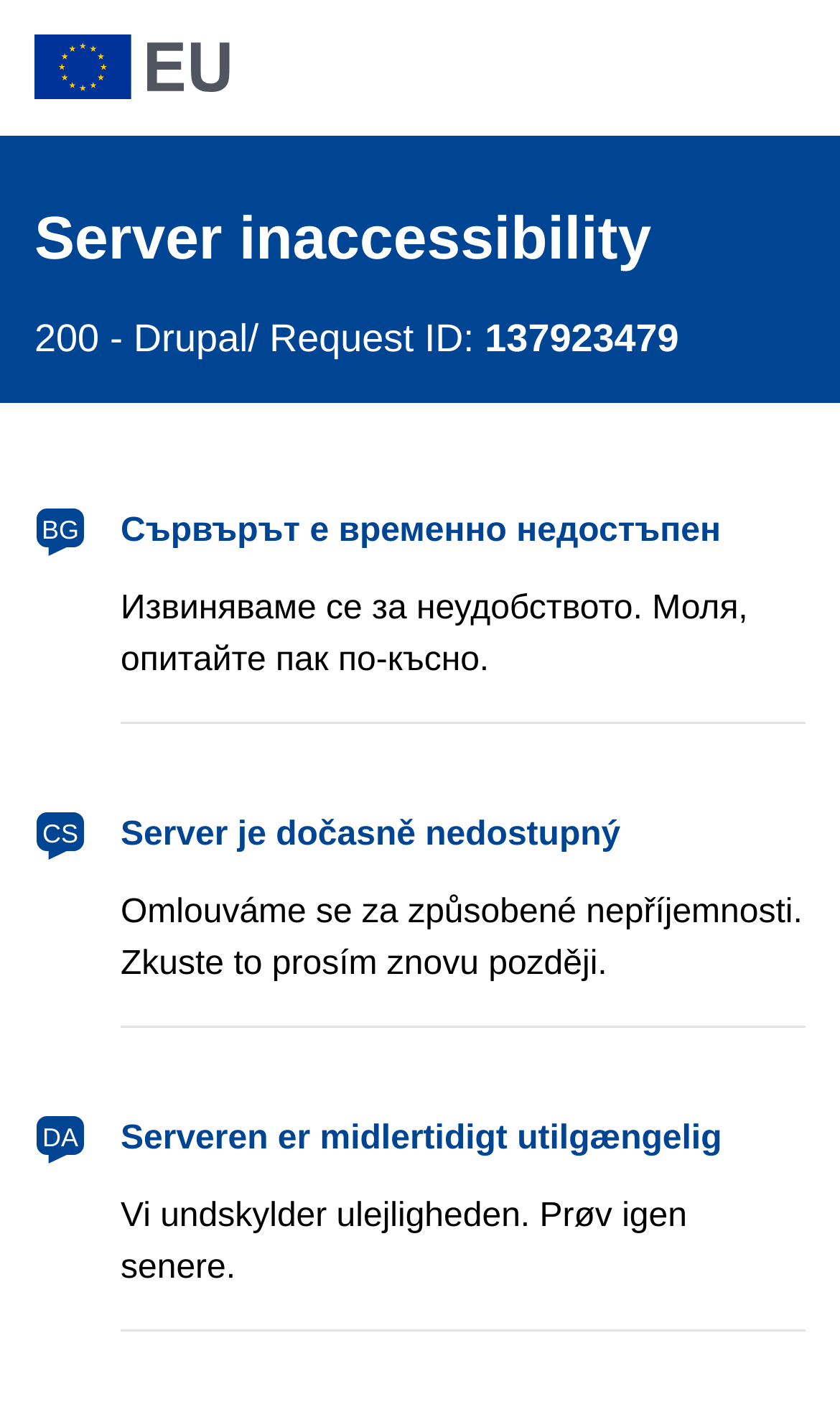What is the HTTP status code displayed?
We need a detailed and meticulous answer to the question.

The HTTP status code is displayed as '200 -' on the webpage, which is a StaticText element with a bounding box coordinate of [0.041, 0.225, 0.159, 0.256].